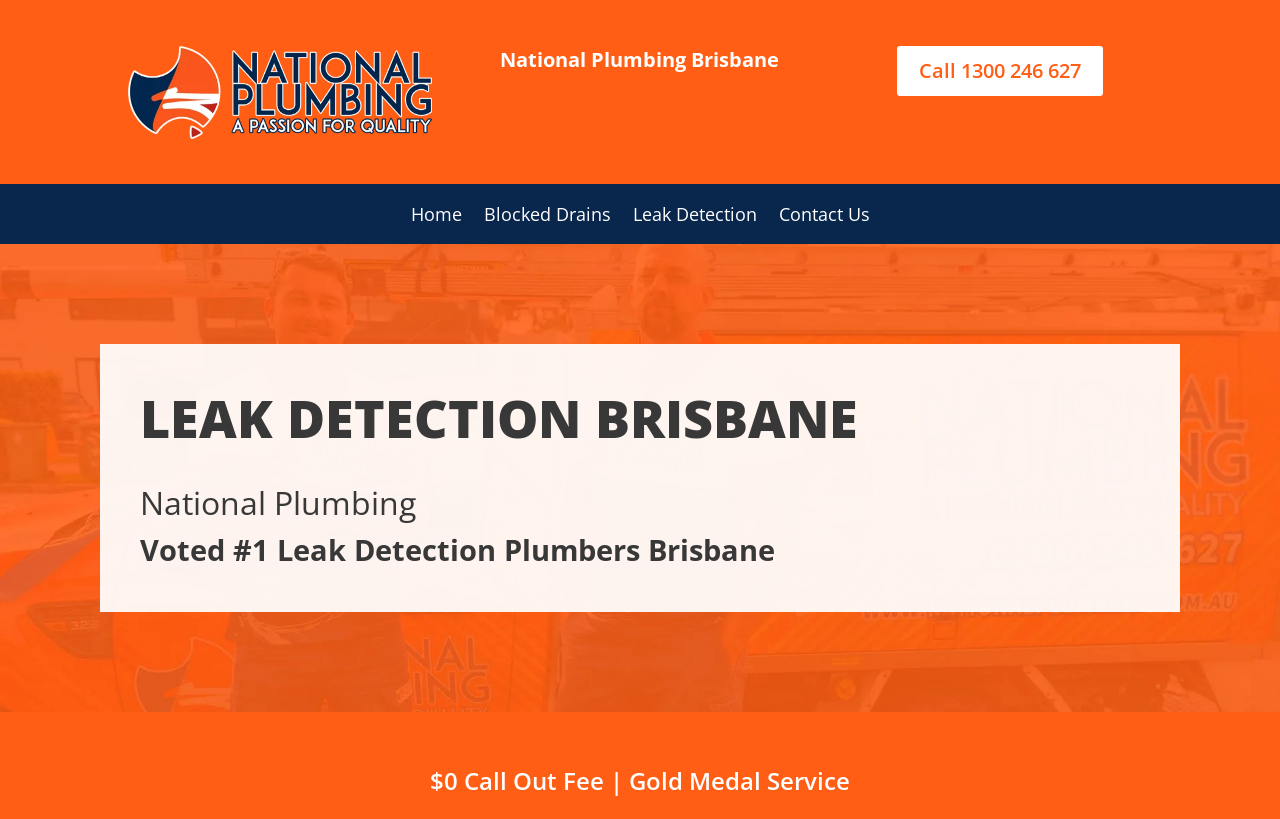What services does the company offer?
Please answer the question with a detailed response using the information from the screenshot.

The services offered by the company can be found in the navigation menu, which includes links to 'Home', 'Blocked Drains', 'Leak Detection', and 'Contact Us'. This suggests that the company offers services related to leak detection and blocked drains.